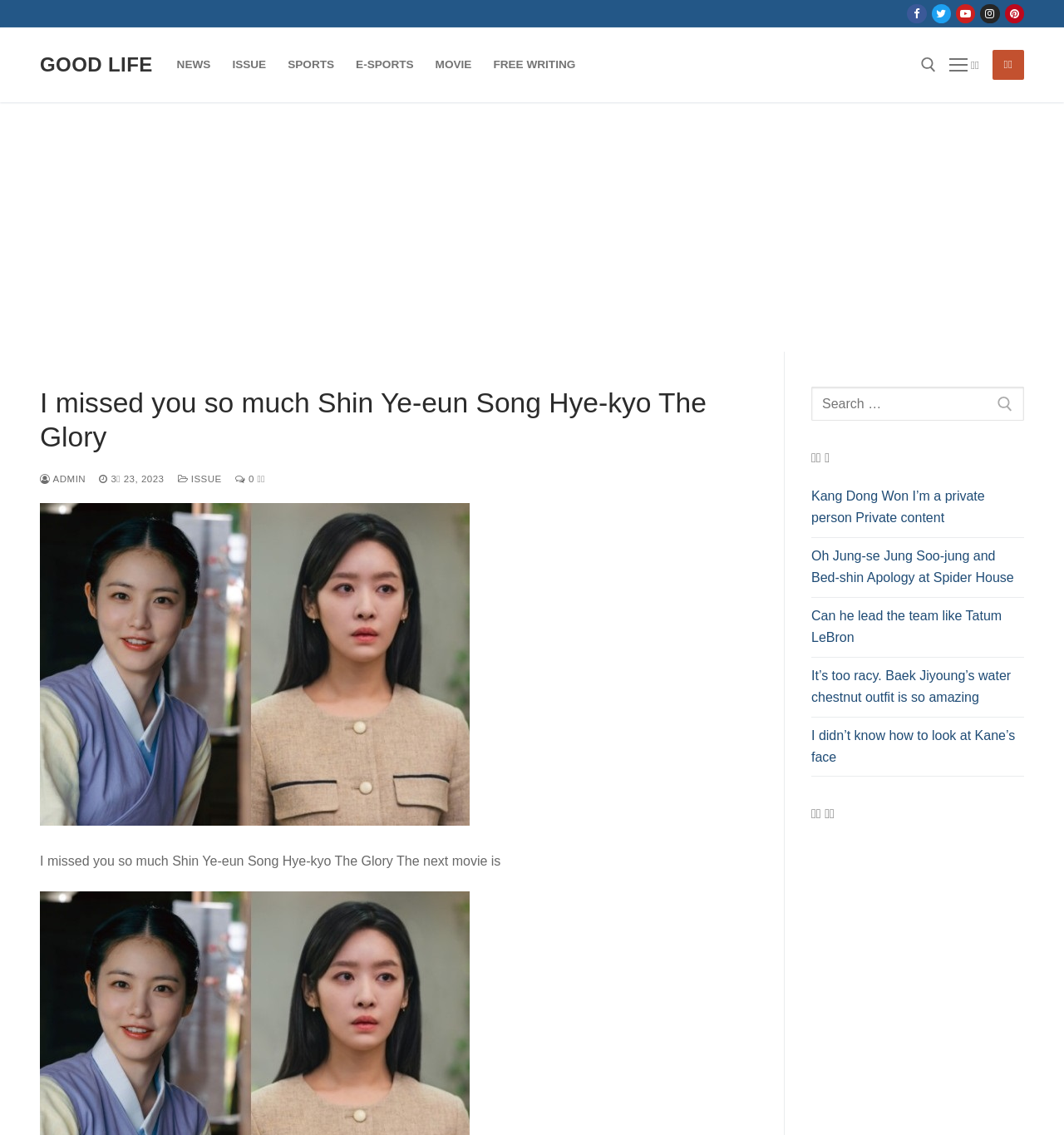What is the name of the actress mentioned in the article?
Please respond to the question with a detailed and well-explained answer.

The article mentions 'I missed you so much Shin Ye-eun Song Hye-kyo The Glory' in the heading, indicating that Shin Ye-eun is one of the actresses mentioned.